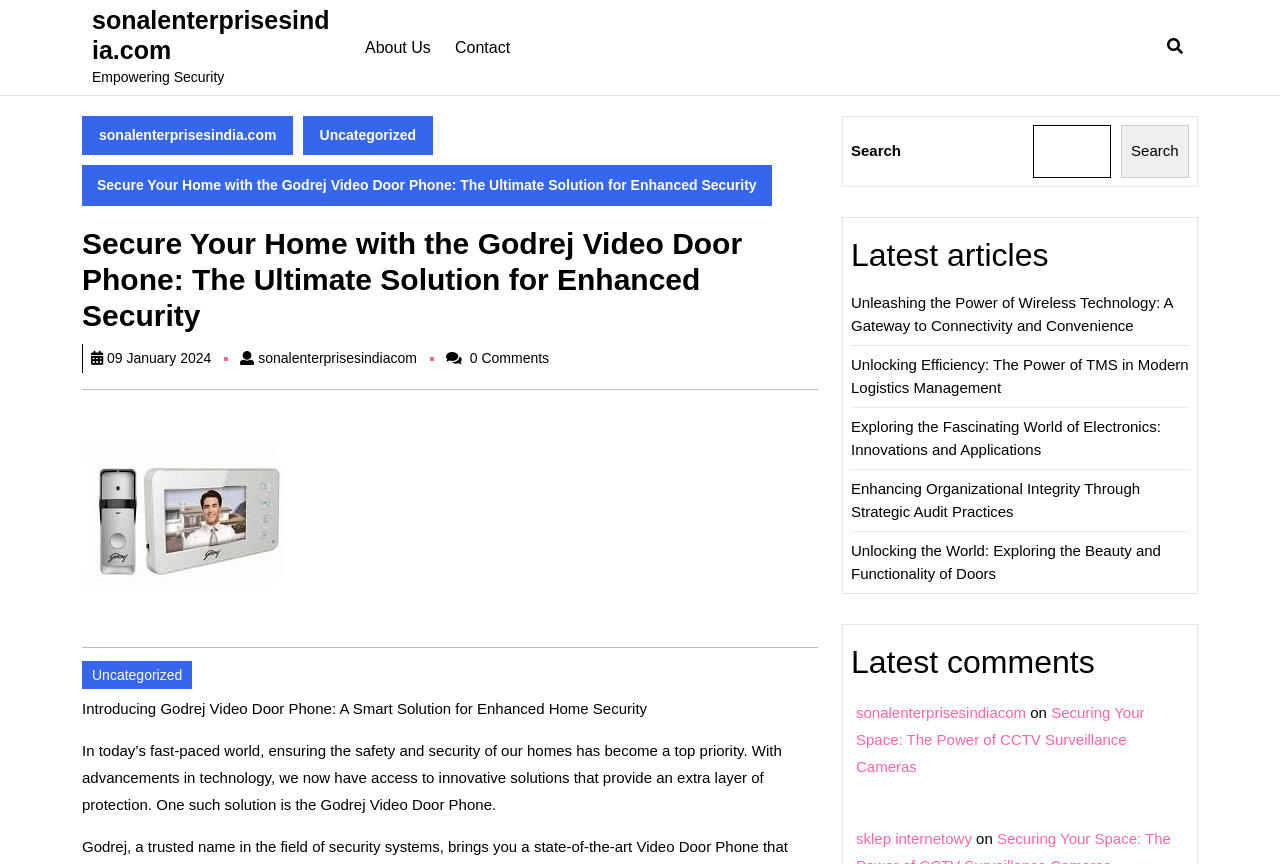Locate the headline of the webpage and generate its content.

Secure Your Home with the Godrej Video Door Phone: The Ultimate Solution for Enhanced Security